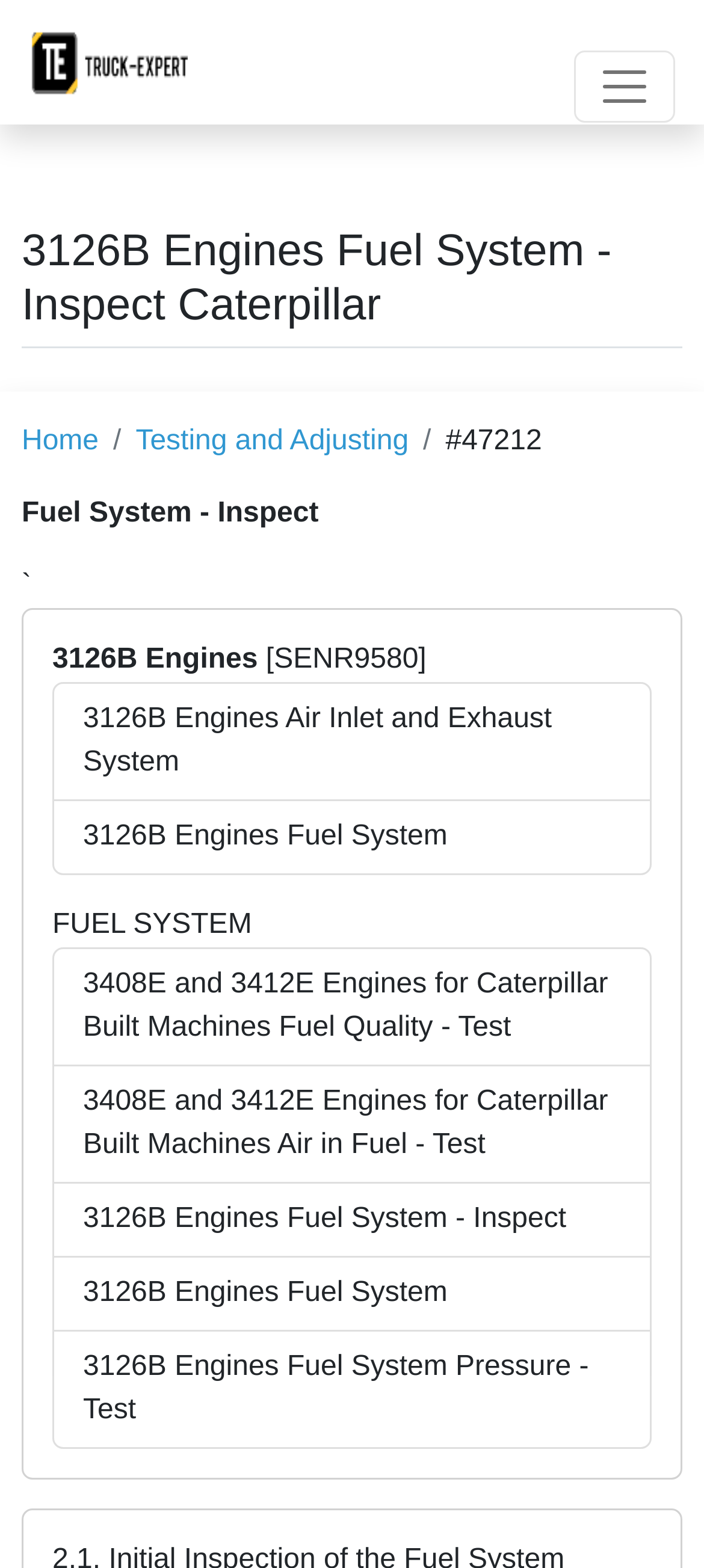Please identify the bounding box coordinates of the element I should click to complete this instruction: 'Go to Home'. The coordinates should be given as four float numbers between 0 and 1, like this: [left, top, right, bottom].

[0.031, 0.272, 0.14, 0.291]